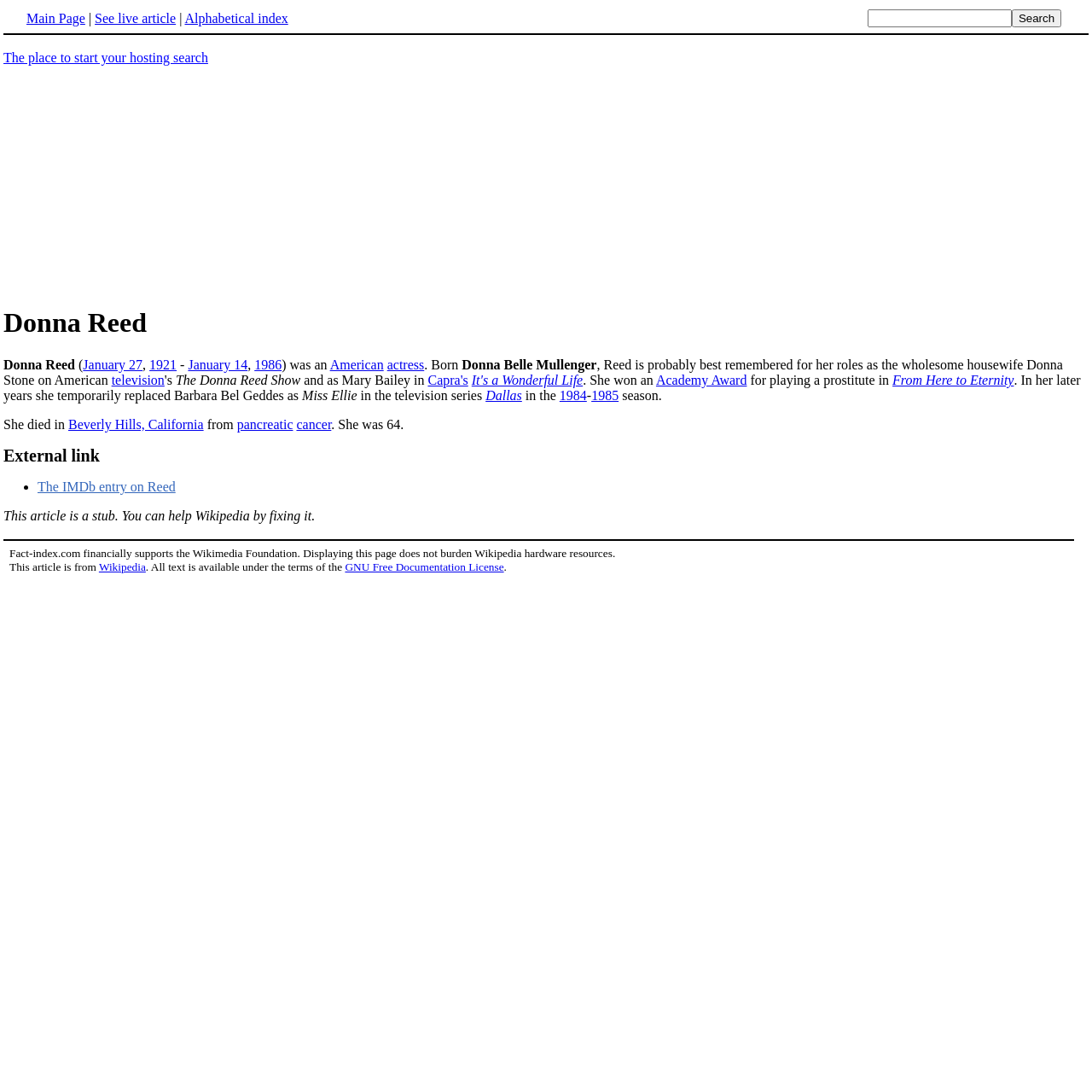Kindly determine the bounding box coordinates for the clickable area to achieve the given instruction: "Search for something".

[0.794, 0.009, 0.926, 0.025]